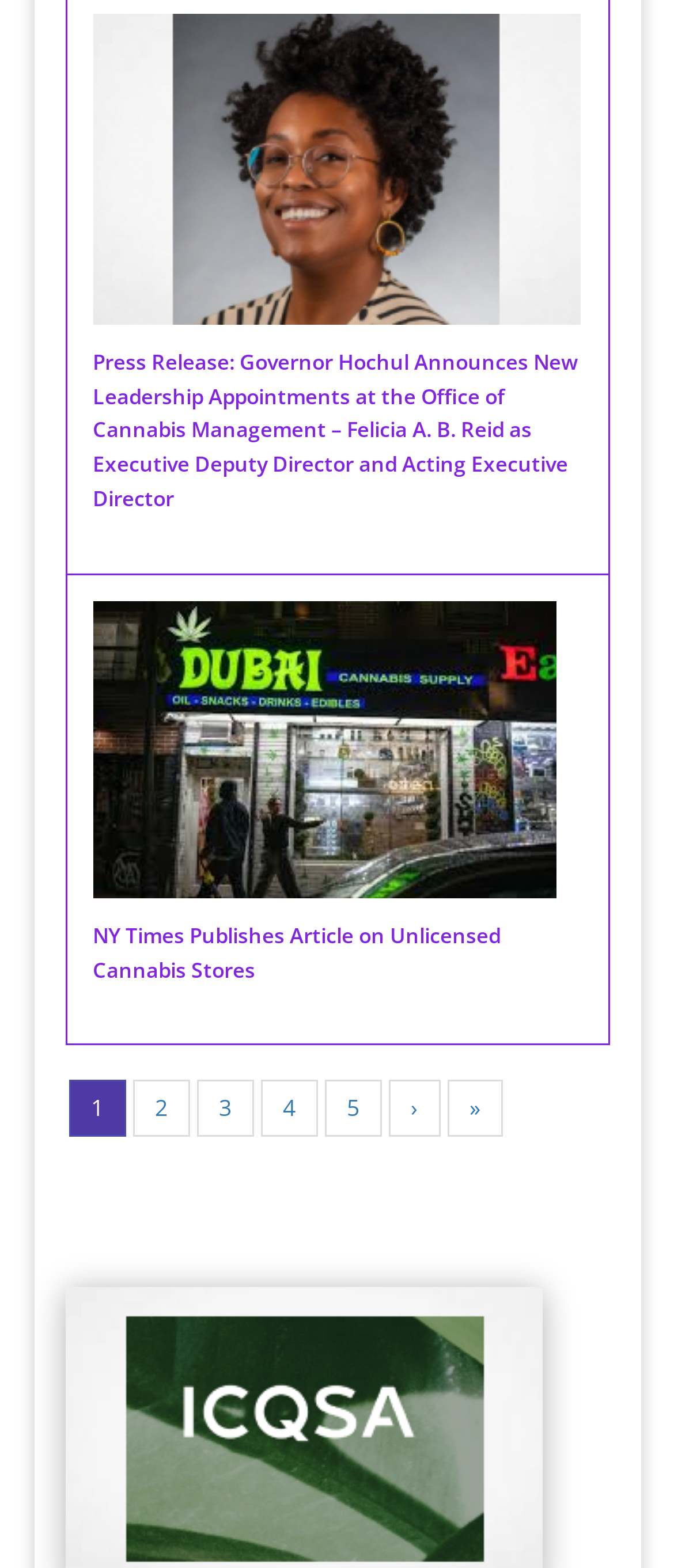Provide a thorough and detailed response to the question by examining the image: 
What is the position of the image with the text 'Loading...'?

I determined the position of the image with the text 'Loading...' by looking at its bounding box coordinates, which are [0.749, 0.699, 0.787, 0.715]. The x1 and x2 coordinates are close to 1, which means the image is on the right side of the page. The y1 and y2 coordinates are close to 1, which means the image is at the bottom of the page.